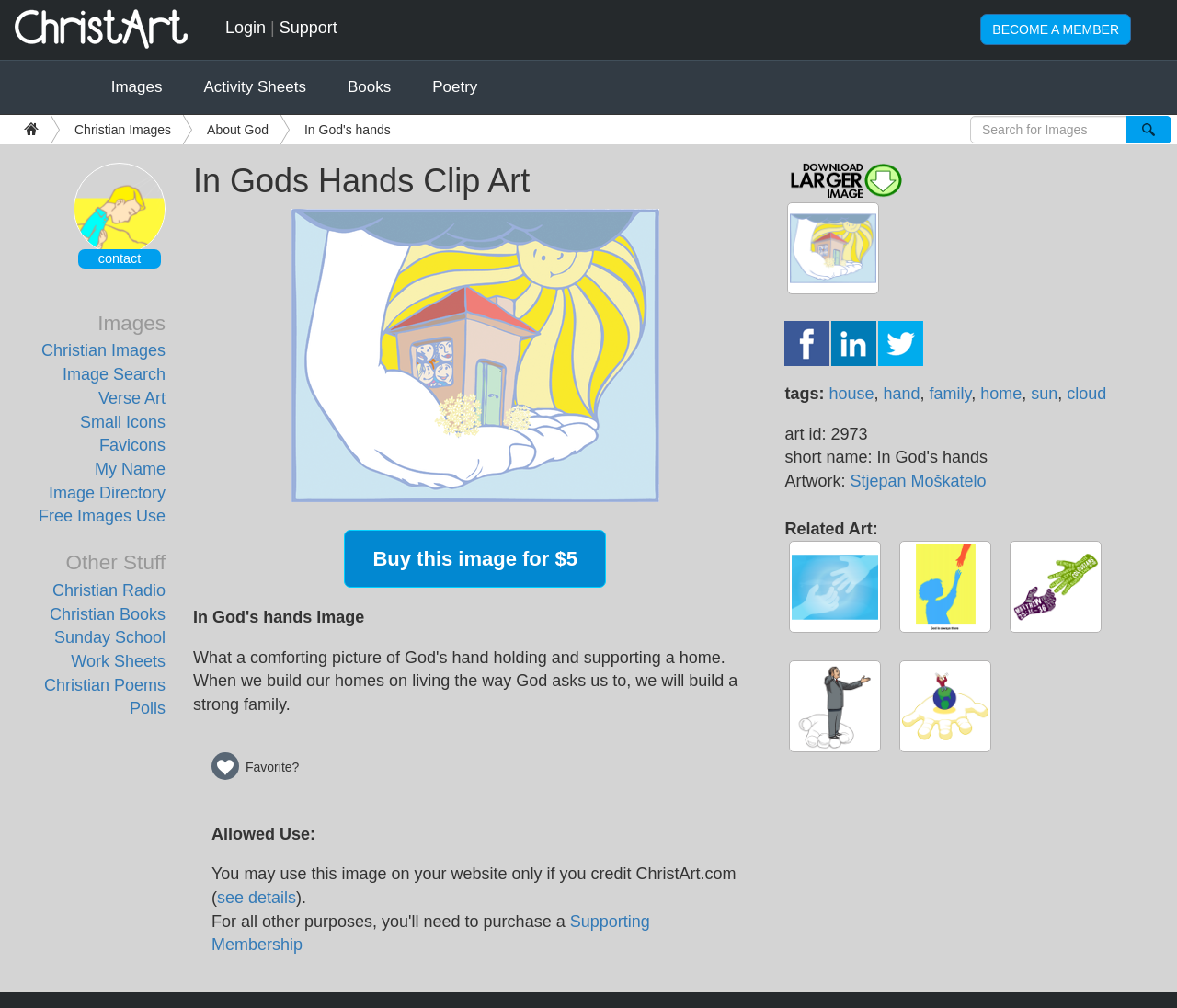What is the allowed use of the image 'In God's hands'?
Answer the question based on the image using a single word or a brief phrase.

Credit ChristArt.com